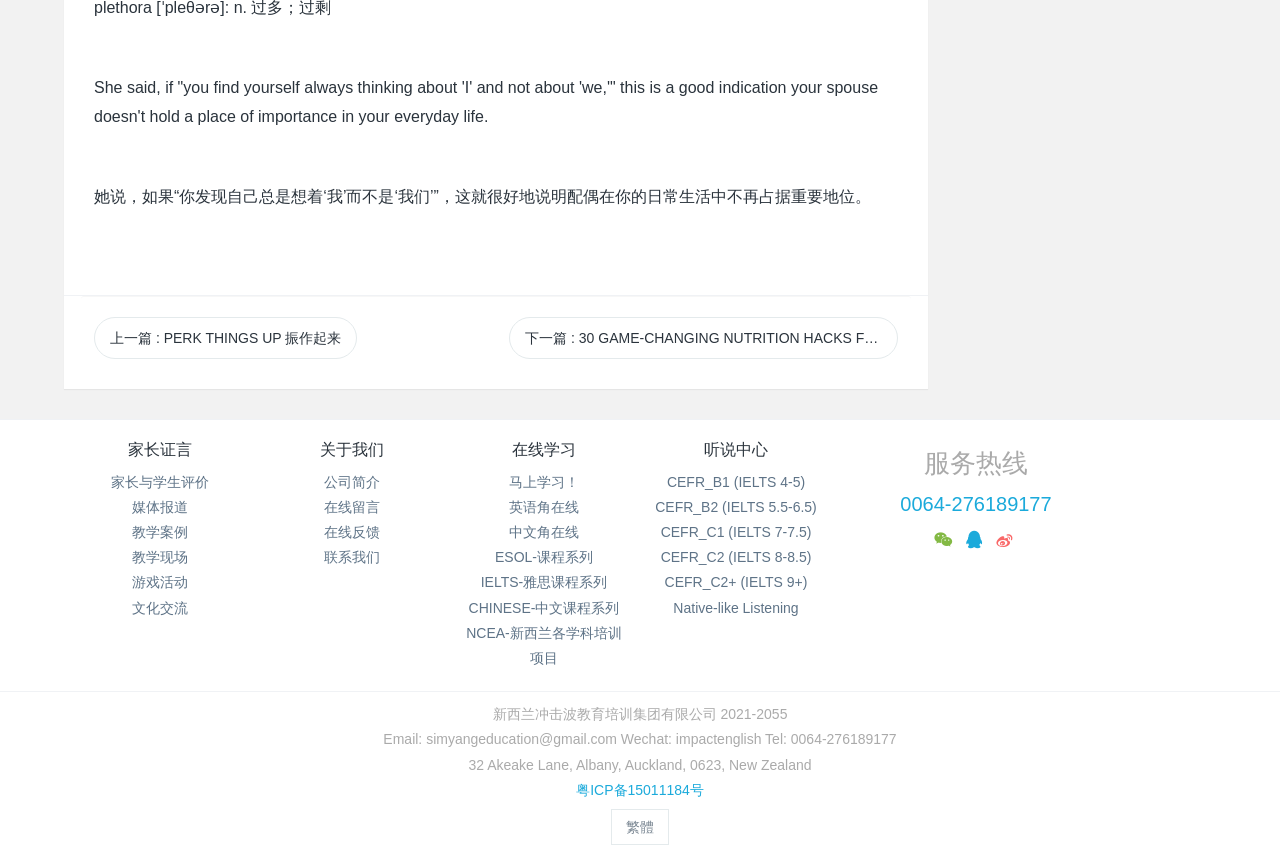What is the topic of the heading at the top left?
Look at the screenshot and give a one-word or phrase answer.

家长证言